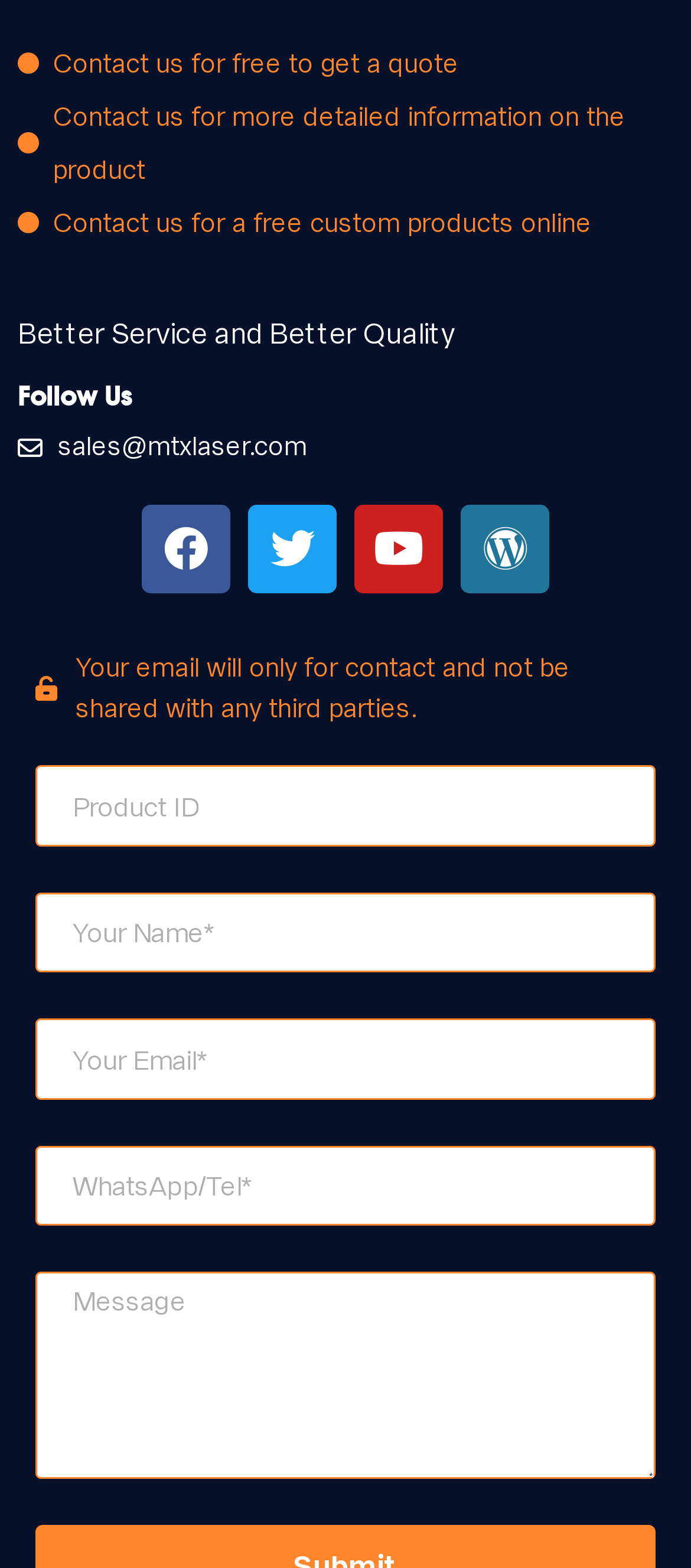What is the company's email address?
Please provide a comprehensive answer to the question based on the webpage screenshot.

The company's email address can be found in the contact information section, which is located below the 'Better Service and Better Quality' slogan. The email address is 'sales@mtxlaser.com'.